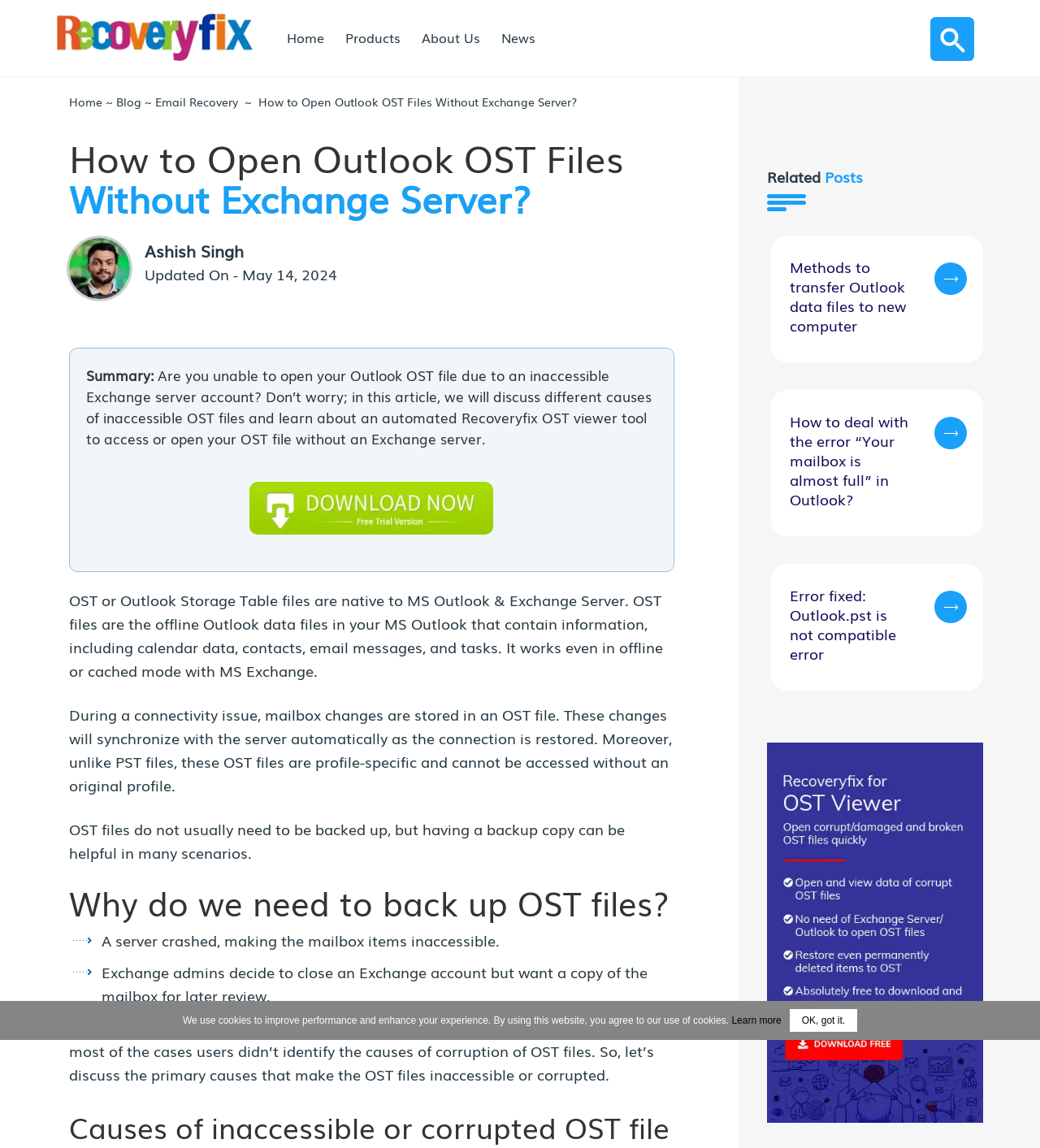Identify the bounding box coordinates of the region that should be clicked to execute the following instruction: "Click the 'Home' link at the top".

[0.276, 0.025, 0.312, 0.044]